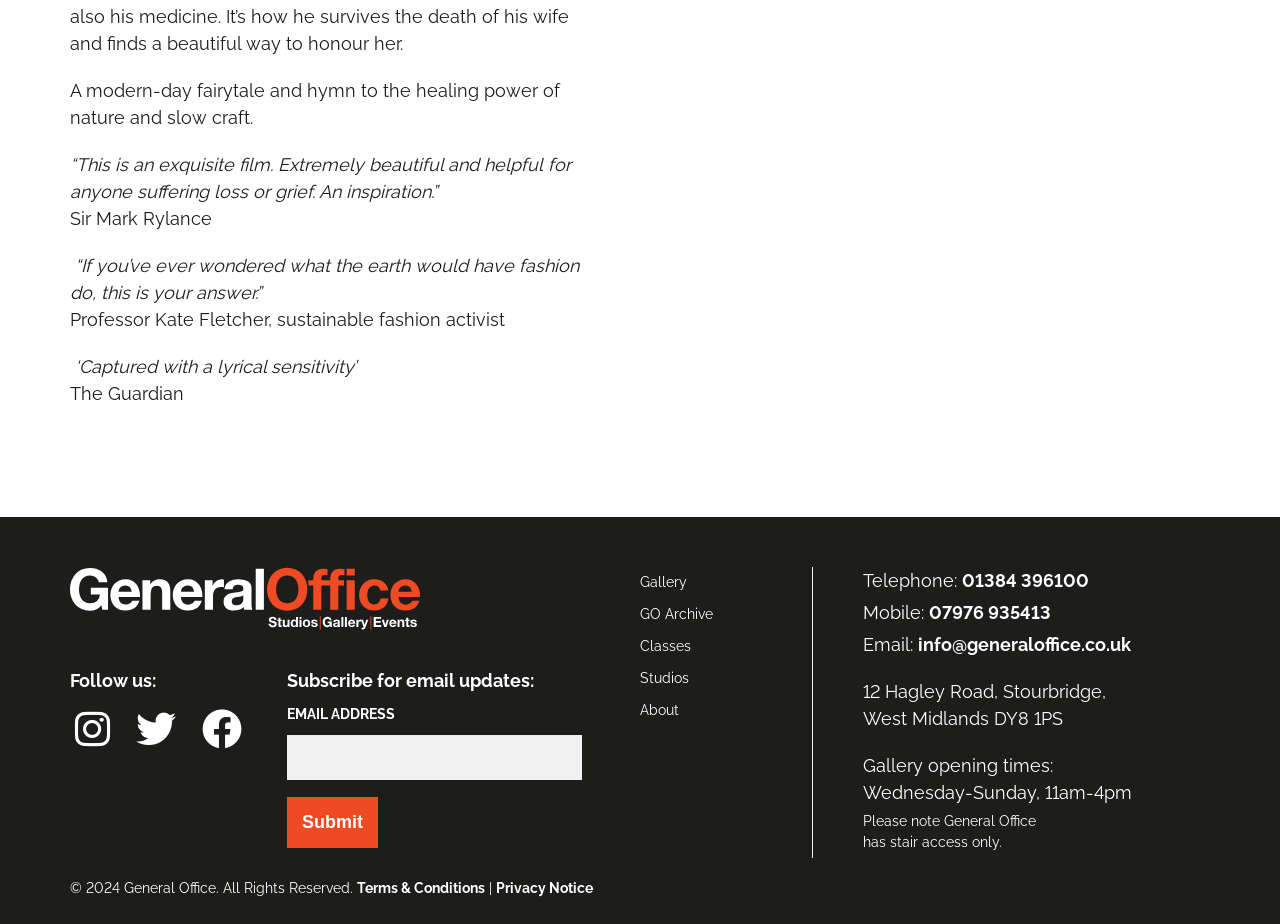Pinpoint the bounding box coordinates of the area that must be clicked to complete this instruction: "Subscribe for email updates".

[0.224, 0.726, 0.417, 0.748]